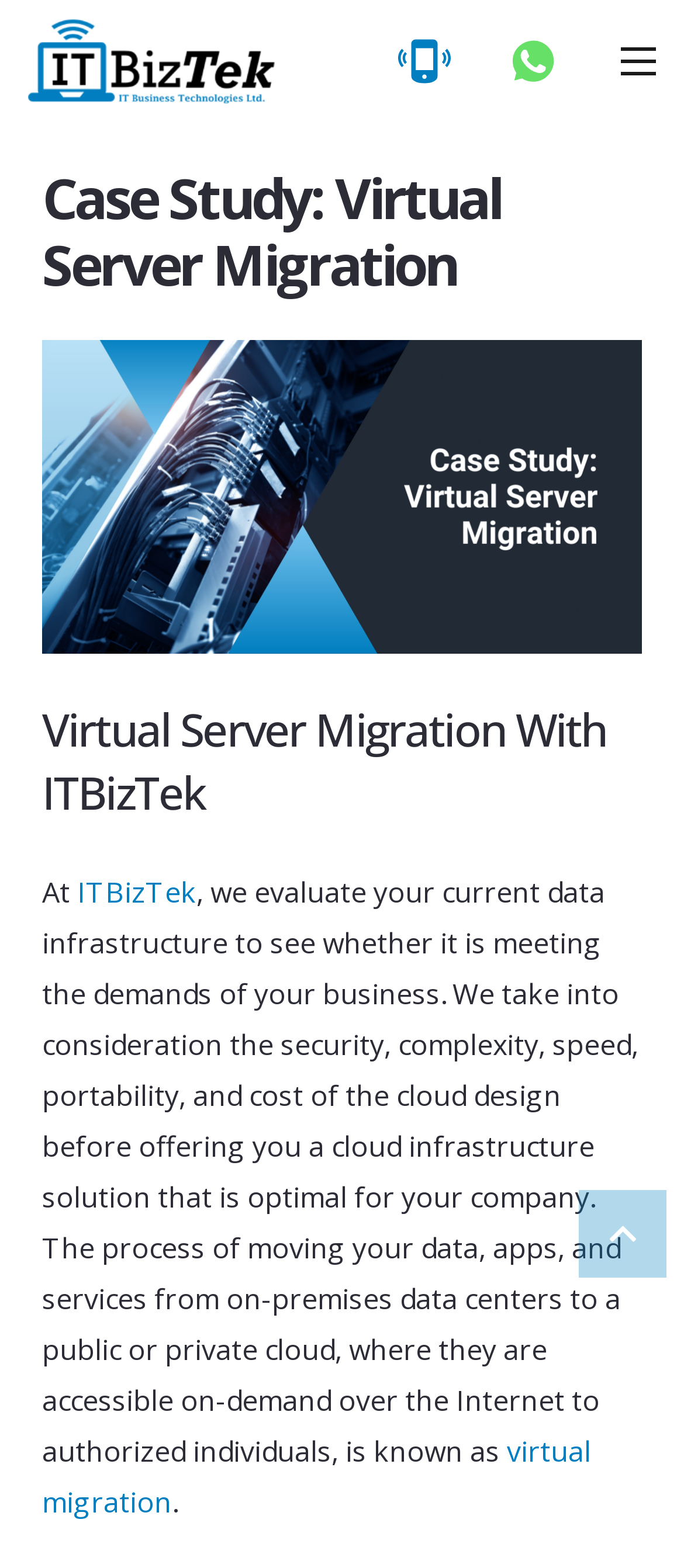Please identify the webpage's heading and generate its text content.

Case Study: Virtual Server Migration